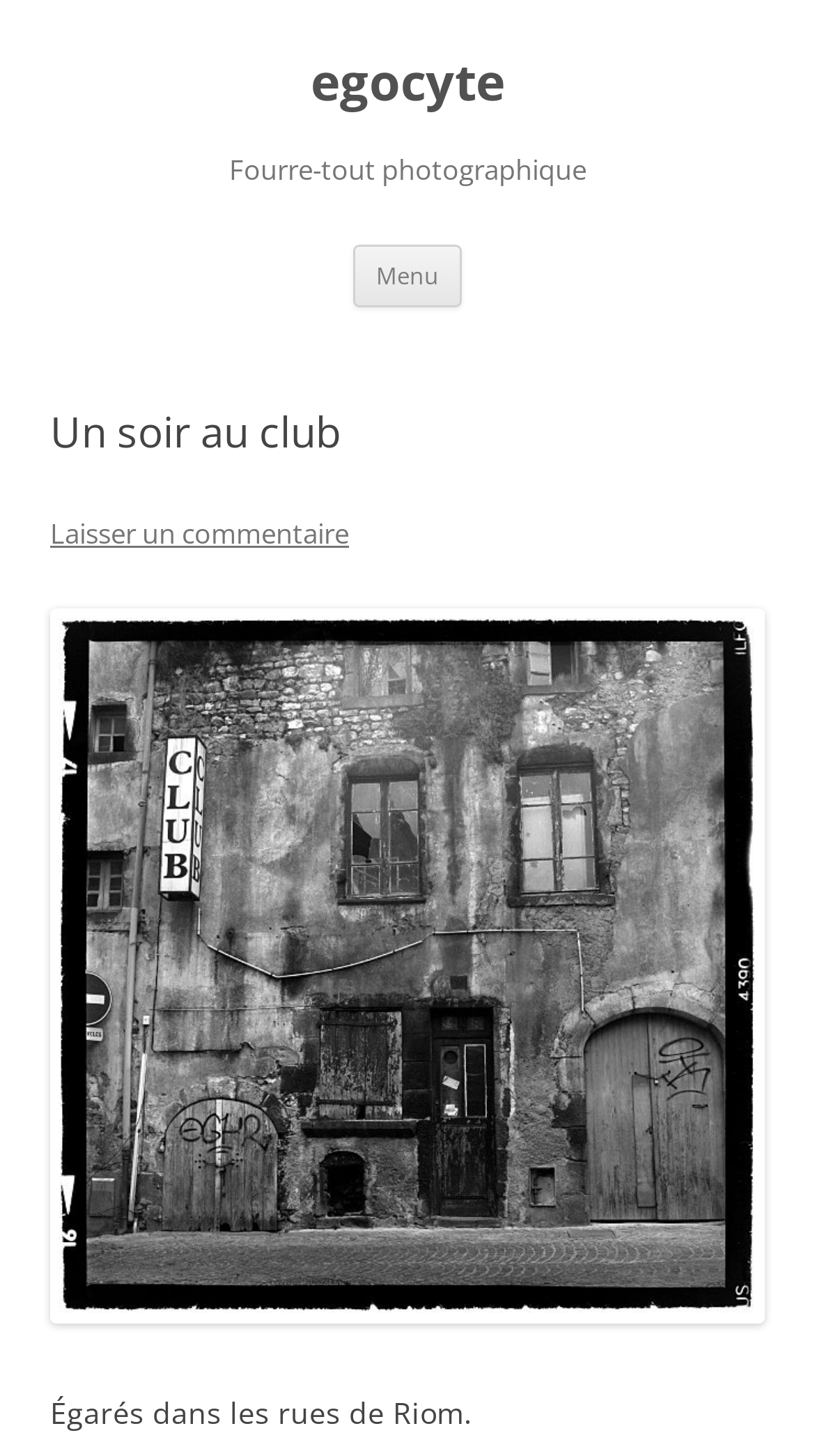What is the location mentioned in the webpage?
Please provide a detailed and thorough answer to the question.

The location mentioned in the webpage is Riom, which is mentioned in the static text 'Égarés dans les rues de Riom.' This suggests that the webpage is related to a photography project or event that took place in Riom.